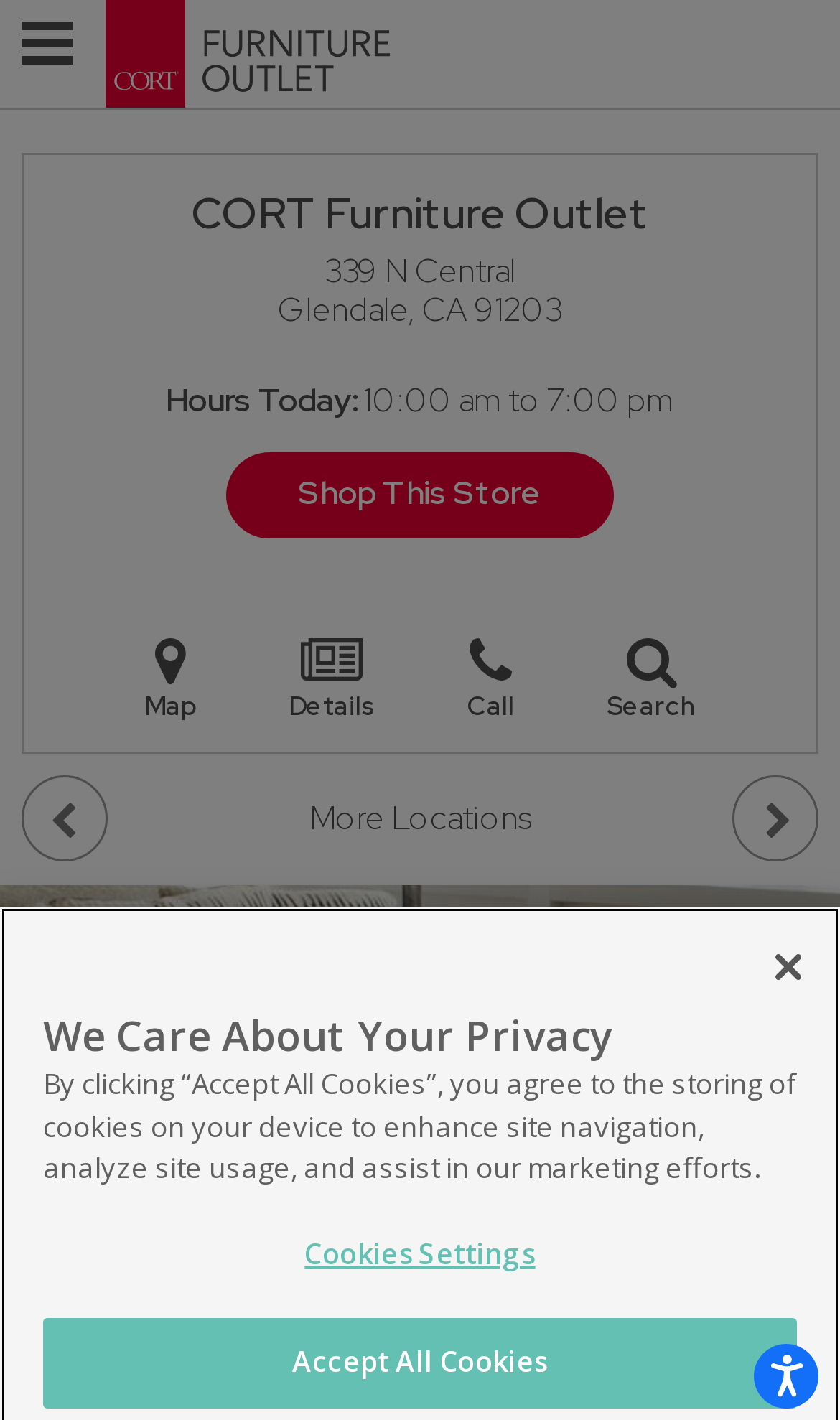What is the address of the CORT Furniture Outlet?
Ensure your answer is thorough and detailed.

I found the address by looking at the static text elements on the webpage, specifically the ones with the text '339 N Central', 'Glendale, CA', and '91203'.